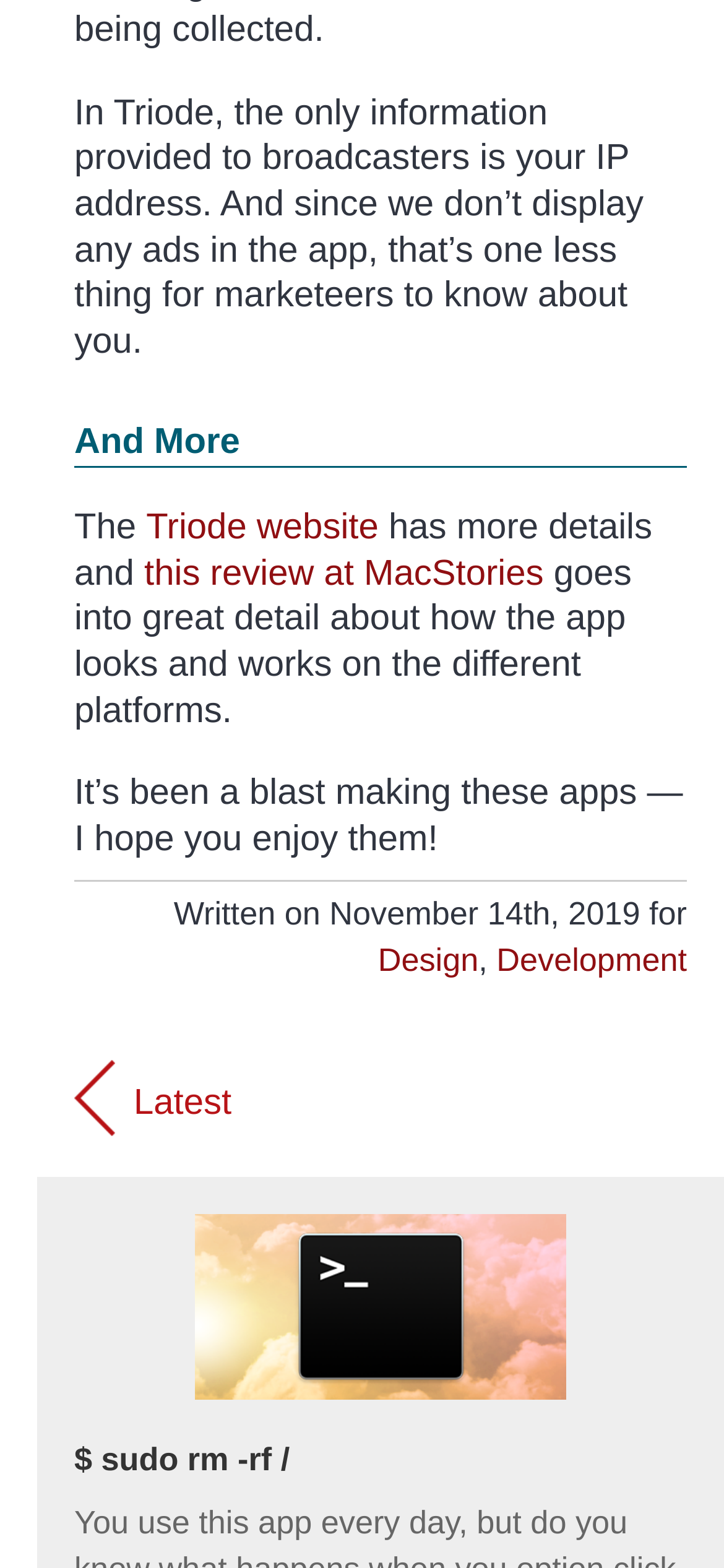Find the bounding box coordinates for the UI element that matches this description: "'Where's my pre-order'".

None